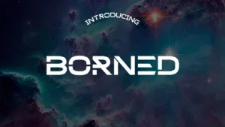What is the font style of the name 'BORNED'?
Based on the image, please offer an in-depth response to the question.

The caption describes the font as 'striking' and 'modern', implying a contemporary and sleek design. This suggests that the font style of the name 'BORNED' is modern and stylish.